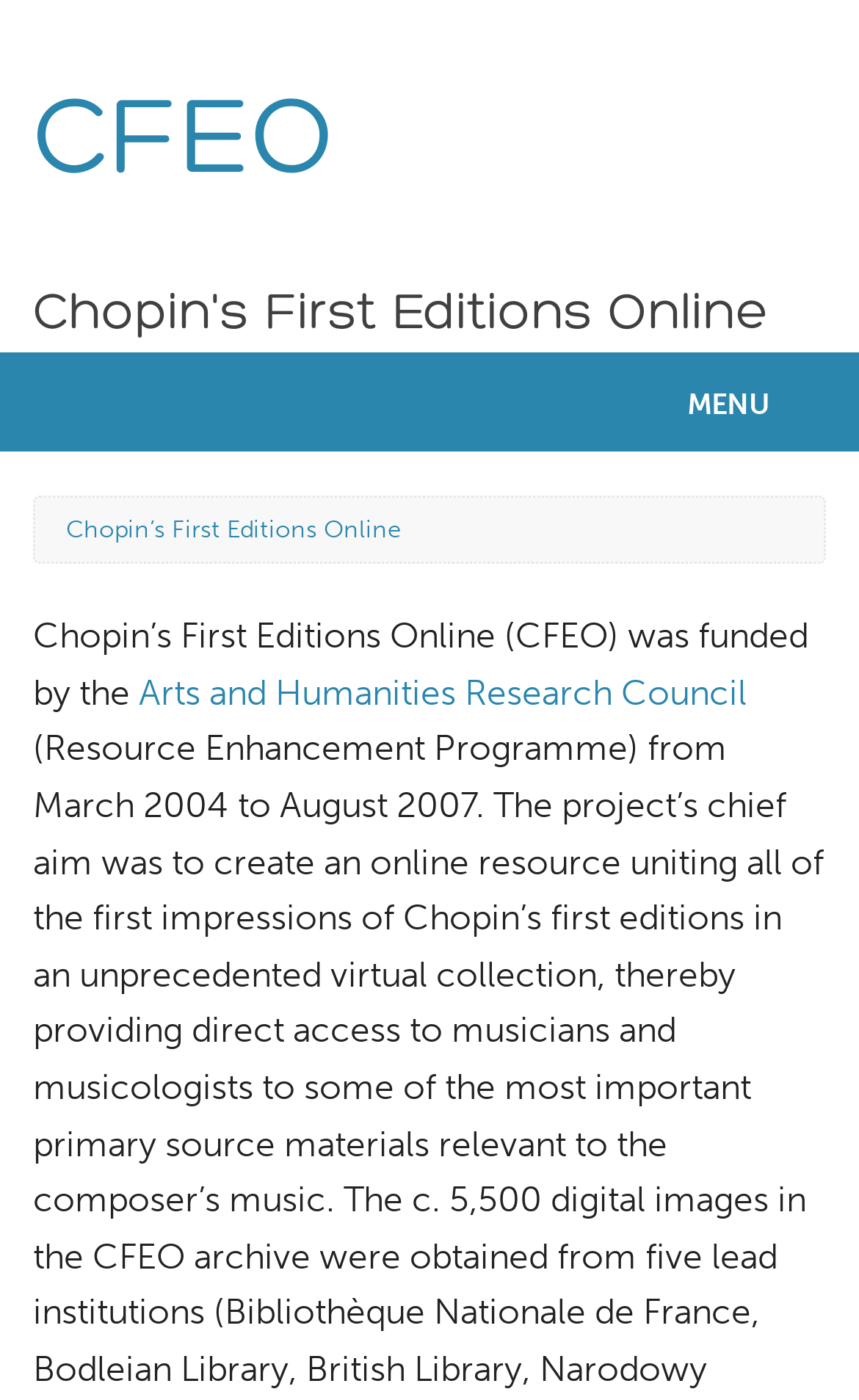Extract the bounding box coordinates for the UI element described as: "name="q" placeholder="Enter keywords"".

[0.038, 0.77, 0.962, 0.812]